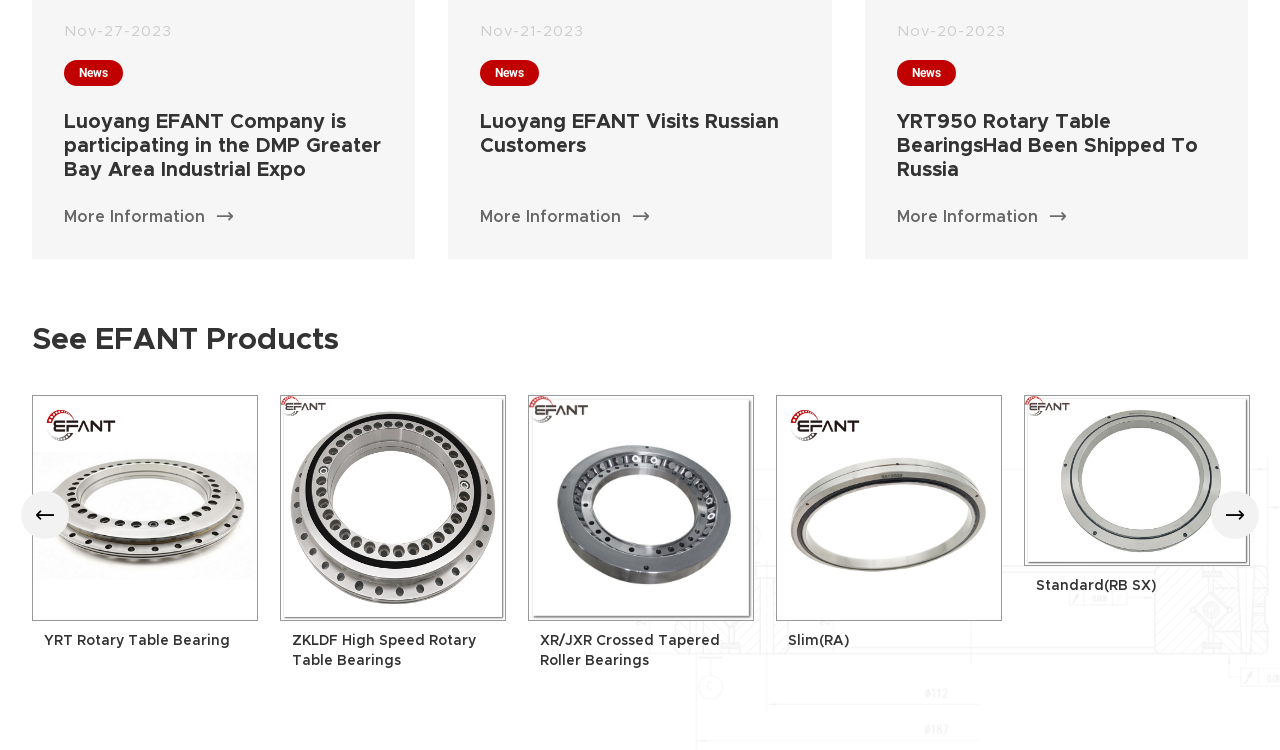Predict the bounding box coordinates for the UI element described as: "XR/JXR Crossed Tapered Roller Bearings". The coordinates should be four float numbers between 0 and 1, presented as [left, top, right, bottom].

[0.412, 0.841, 0.589, 0.894]